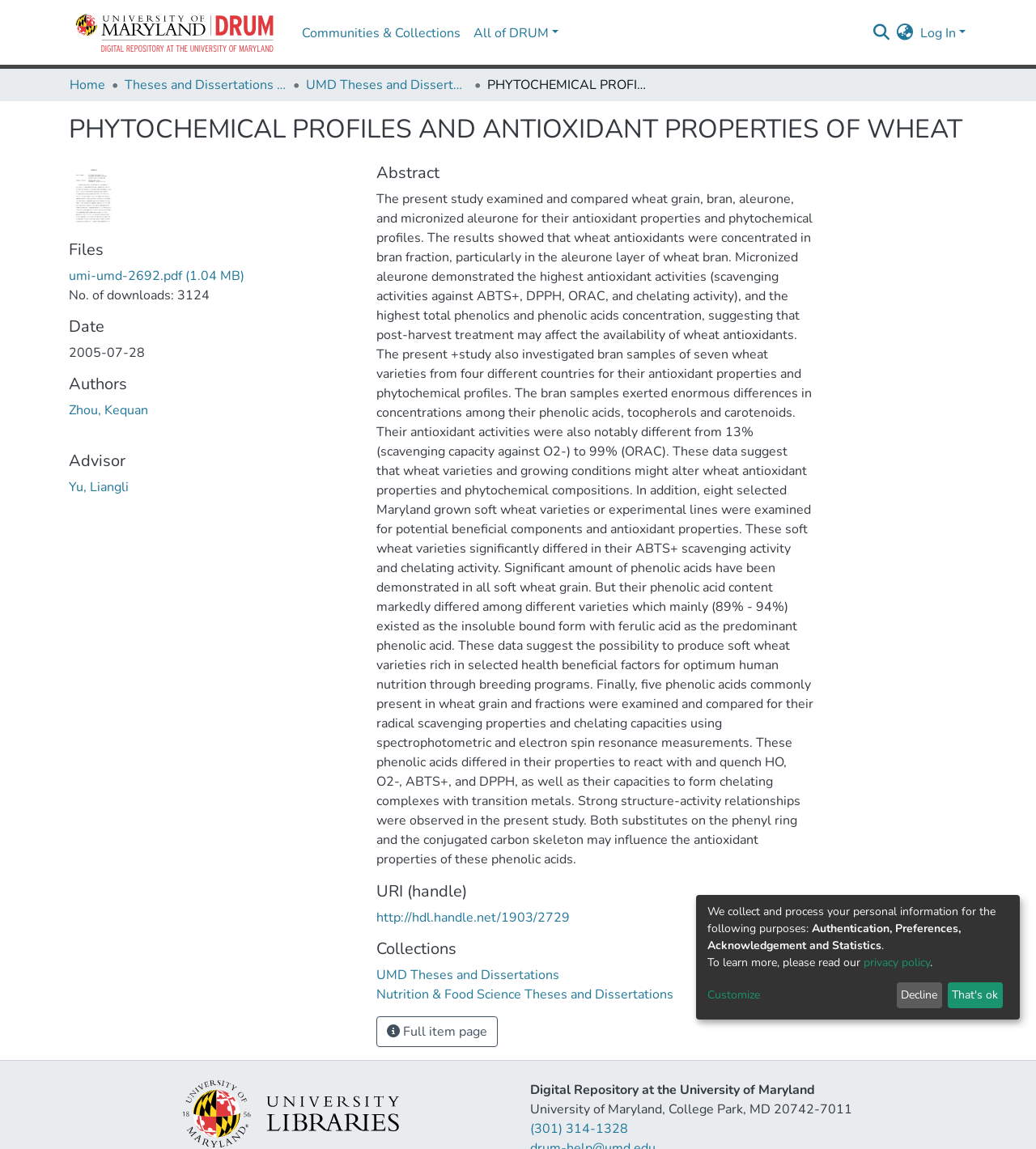Identify and provide the bounding box for the element described by: "Meet the team".

None